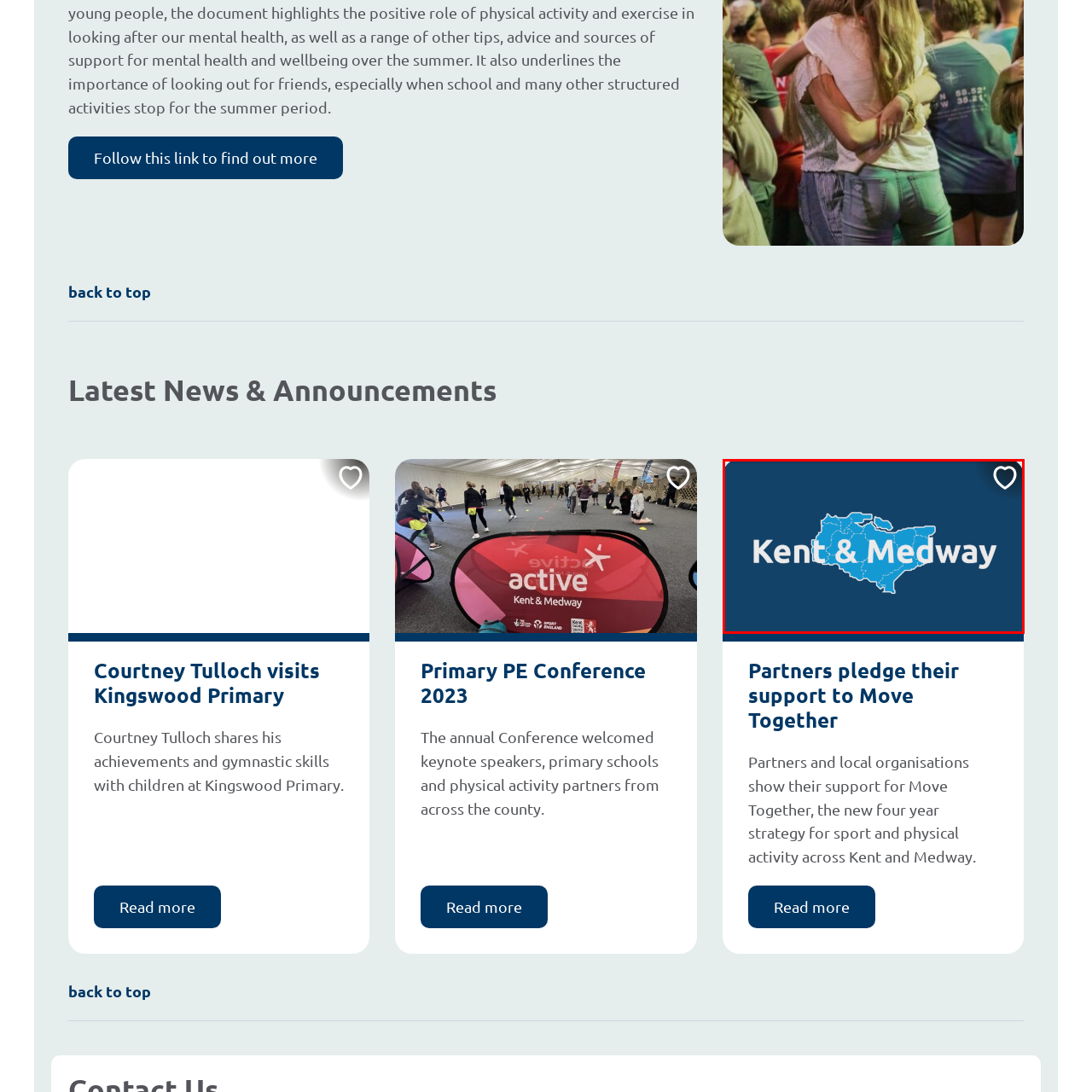What is the purpose of the heart icon?
Inspect the image indicated by the red outline and answer the question with a single word or short phrase.

To indicate support or affection